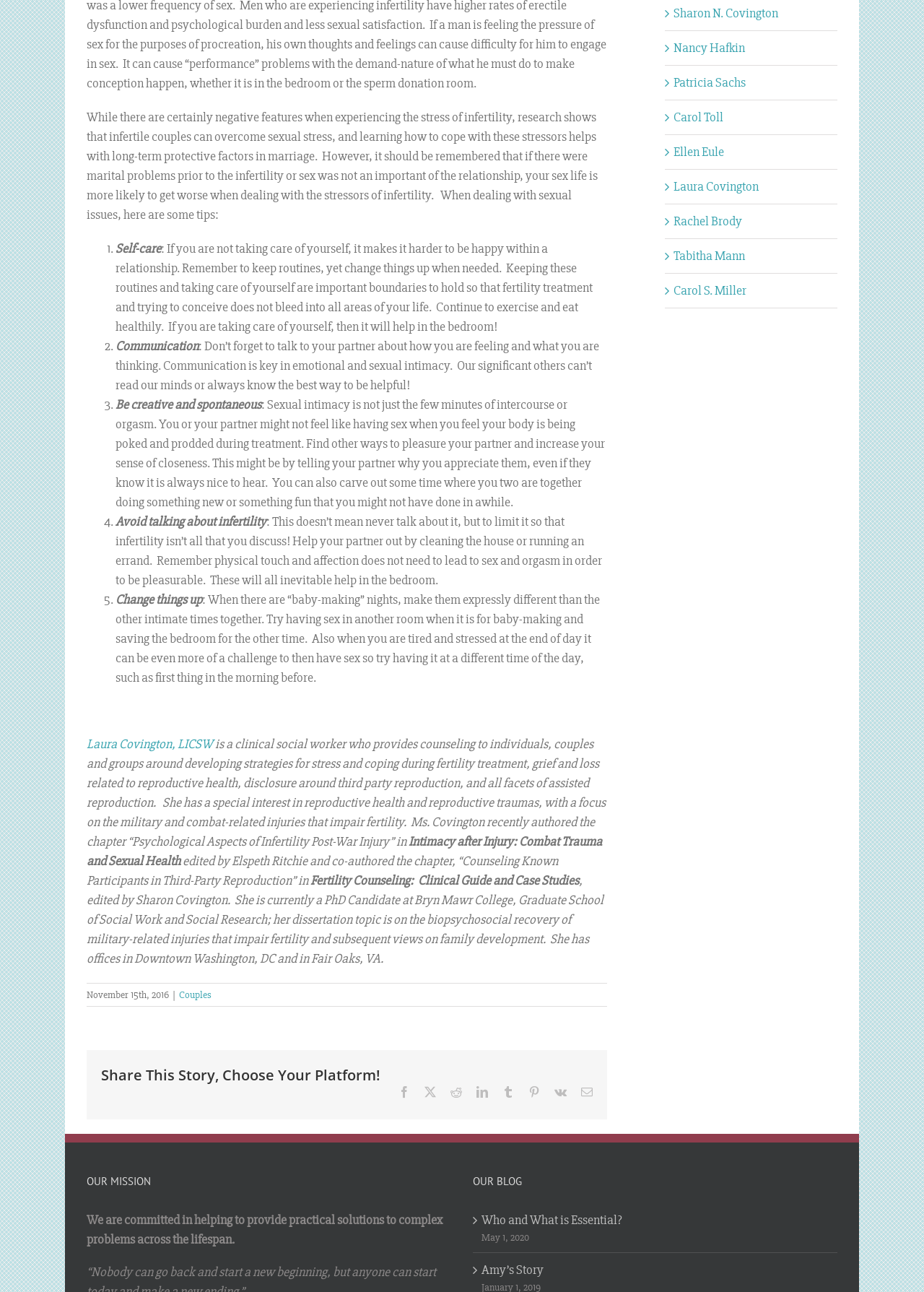Identify the bounding box for the UI element specified in this description: "Who and What is Essential?". The coordinates must be four float numbers between 0 and 1, formatted as [left, top, right, bottom].

[0.521, 0.937, 0.898, 0.952]